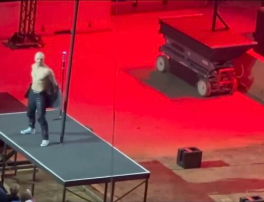What is the atmosphere of the scene?
Refer to the image and provide a one-word or short phrase answer.

Excitement and bold expression